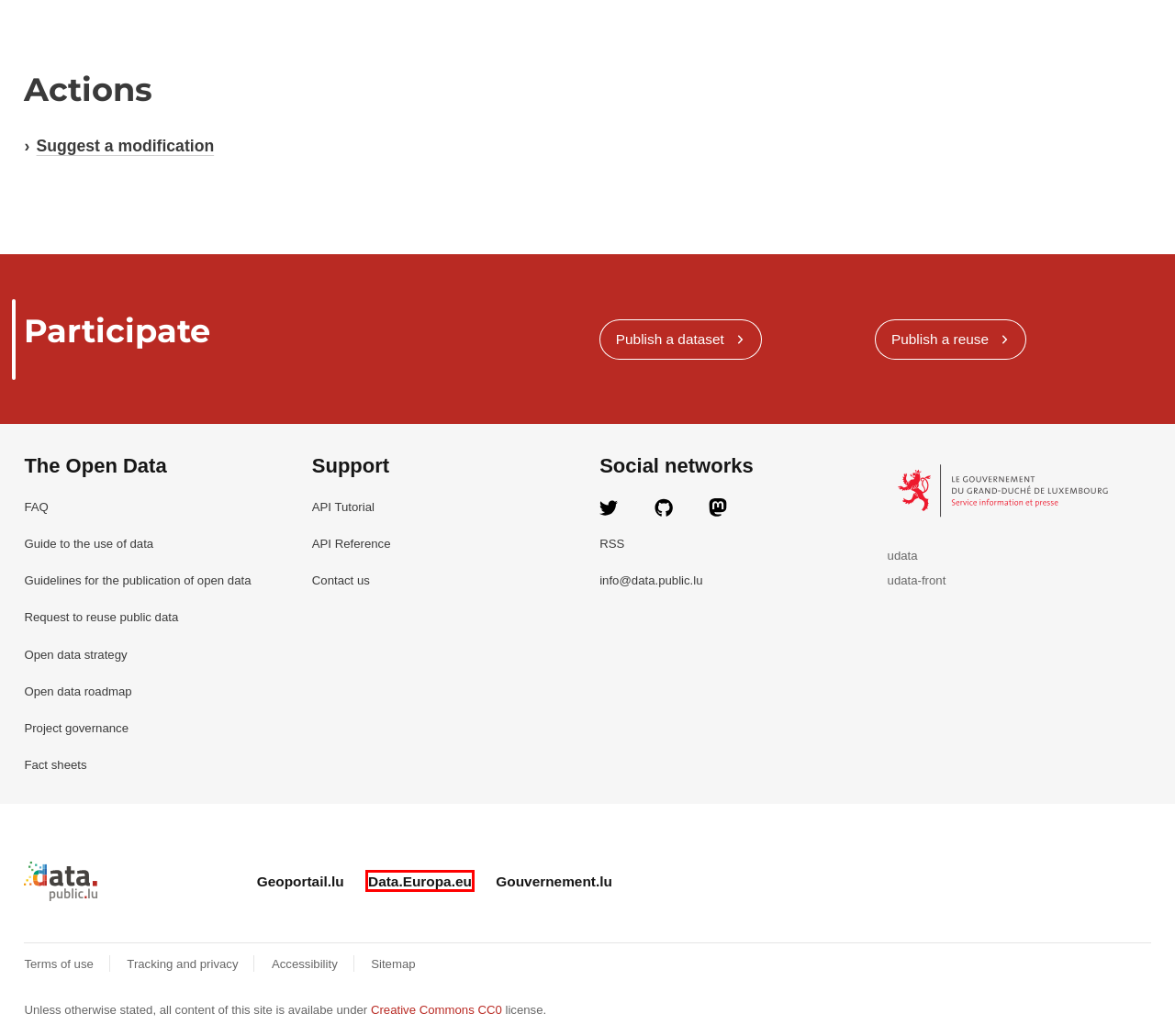You are presented with a screenshot of a webpage that includes a red bounding box around an element. Determine which webpage description best matches the page that results from clicking the element within the red bounding box. Here are the candidates:
A. Géoportail - Page d'Accueil
B. Service information et presse // Le gouvernement luxembourgeois
C. GitHub - opendatalu/udata: Udata 6 fork
D. GitHub - opendatalu/udata-front: Udata theme for Luxembourg site
E. datagouvlu-pages/pages/en/requesting.md at master · opendatalu/datagouvlu-pages · GitHub
F. CC BY 3.0 LU Deed | Attribution 3.0 Luxembourg
 | Creative Commons
G. The official portal for European data | data.europa.eu
H. Archives & Documents administratifs - Guichet.lu - Luxembourg

G